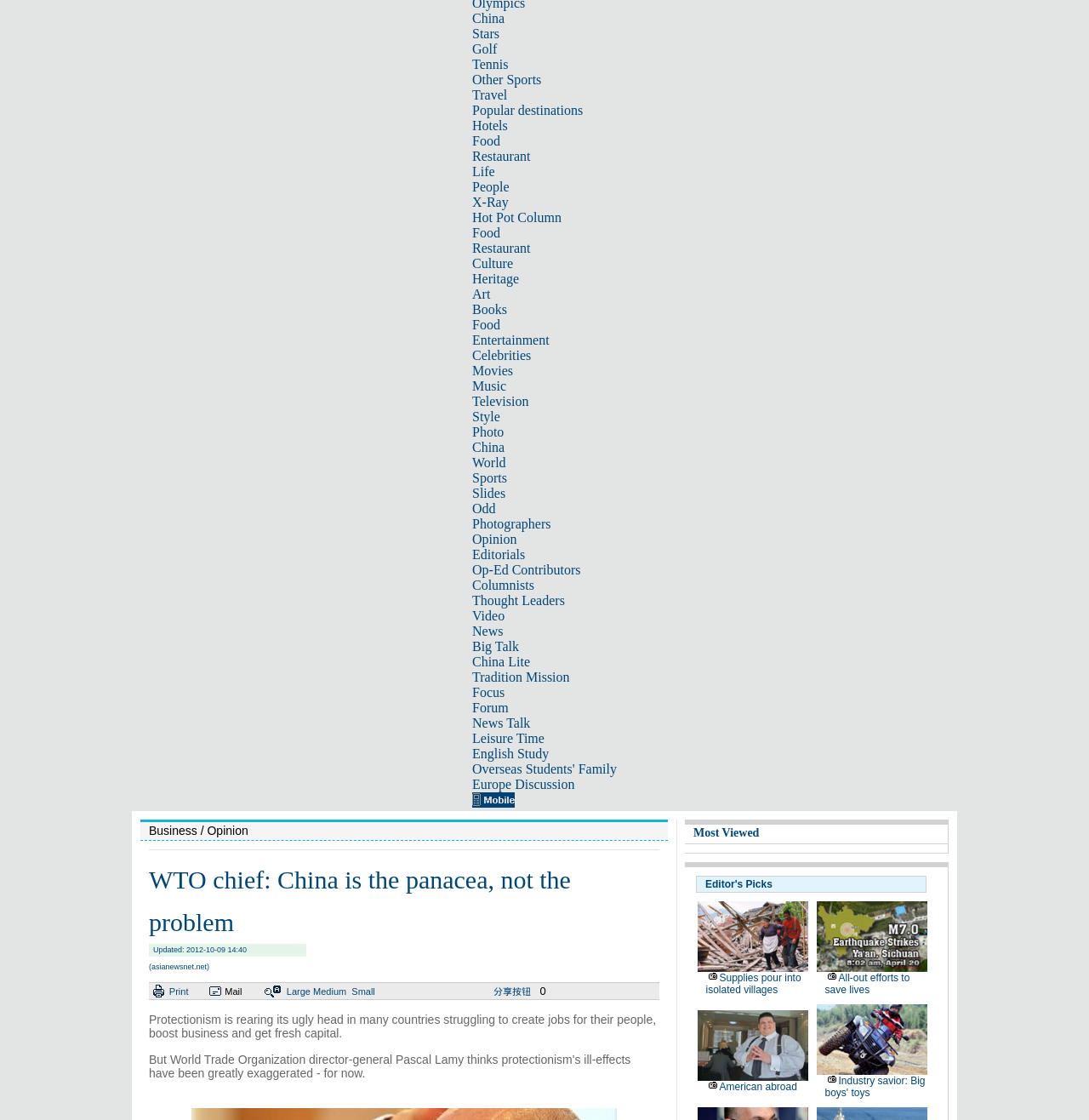Highlight the bounding box of the UI element that corresponds to this description: "Free Online Estimates".

None